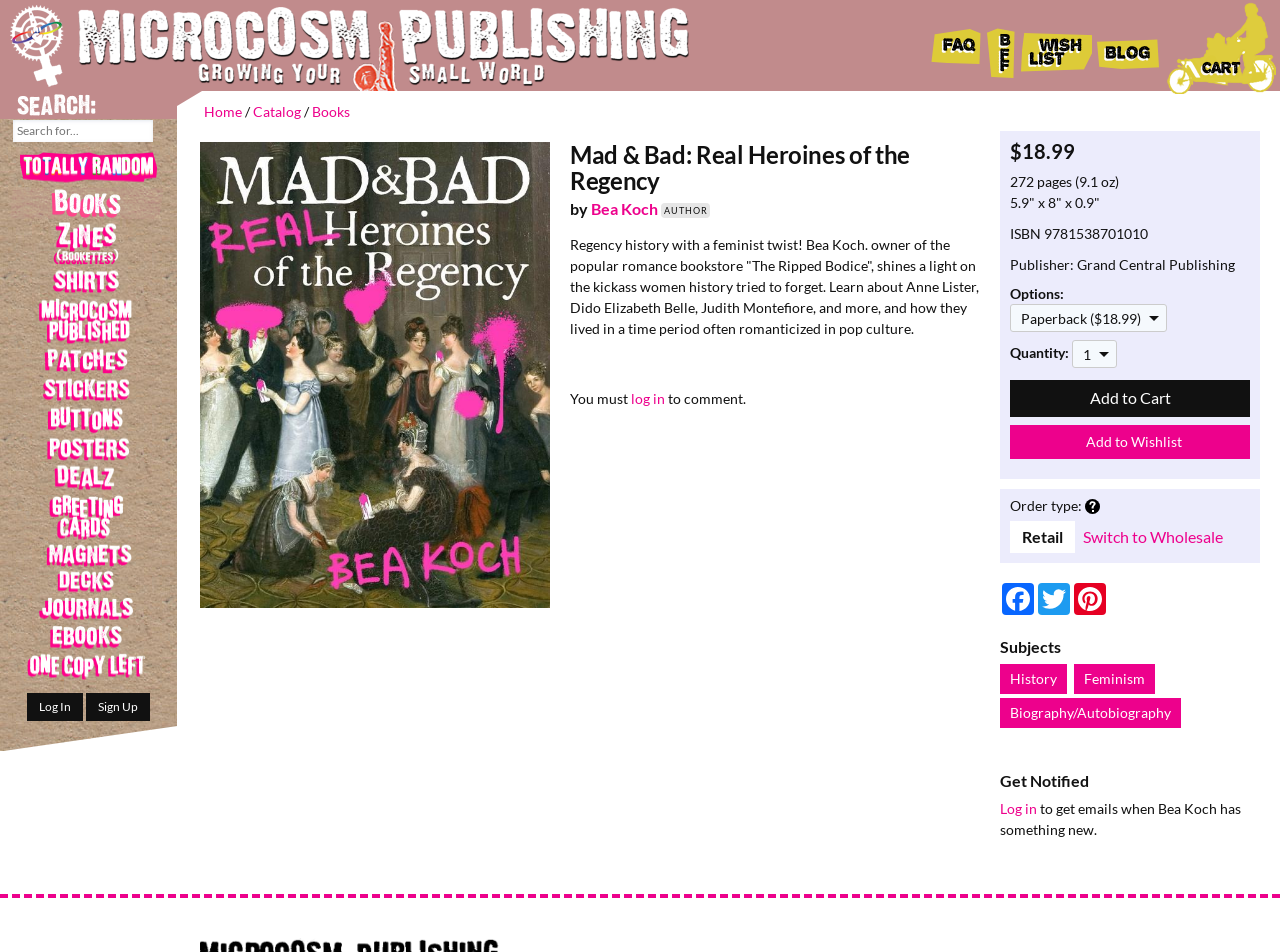Please identify the coordinates of the bounding box that should be clicked to fulfill this instruction: "Go to the 'Home' page".

None